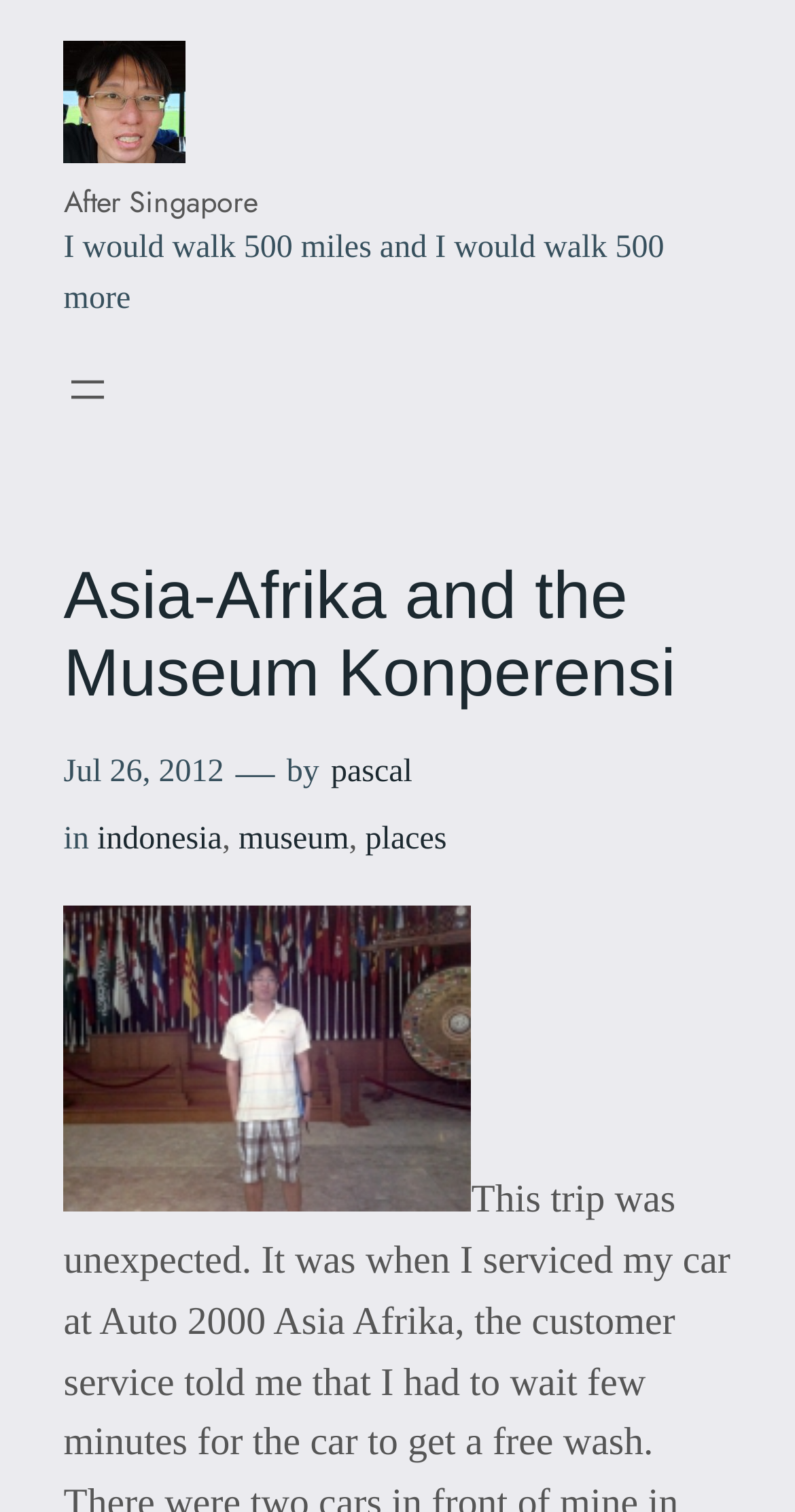Identify the bounding box for the element characterized by the following description: "alt="After Singapore"".

[0.08, 0.027, 0.234, 0.108]